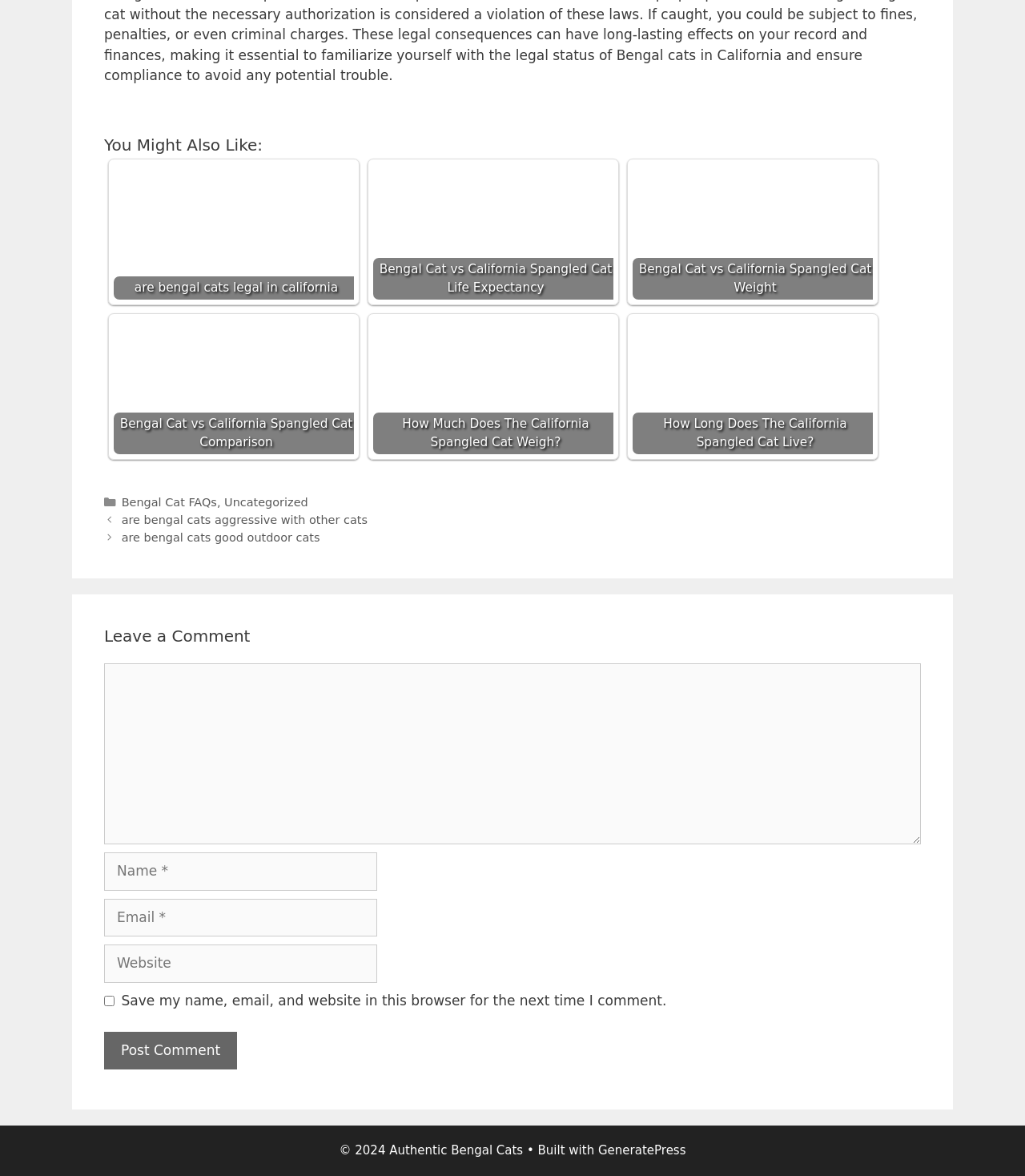Please determine the bounding box coordinates of the element to click in order to execute the following instruction: "Click on 'are bengal cats legal in california'". The coordinates should be four float numbers between 0 and 1, specified as [left, top, right, bottom].

[0.111, 0.139, 0.345, 0.254]